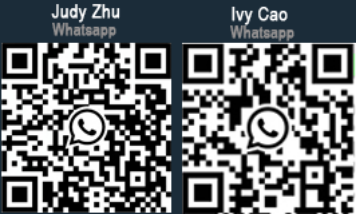Utilize the details in the image to give a detailed response to the question: What is the purpose of the QR codes?

The QR codes are designed to facilitate easy communication with the individuals, Judy Zhu and Ivy Cao, by allowing users to scan and connect directly with them via WhatsApp.